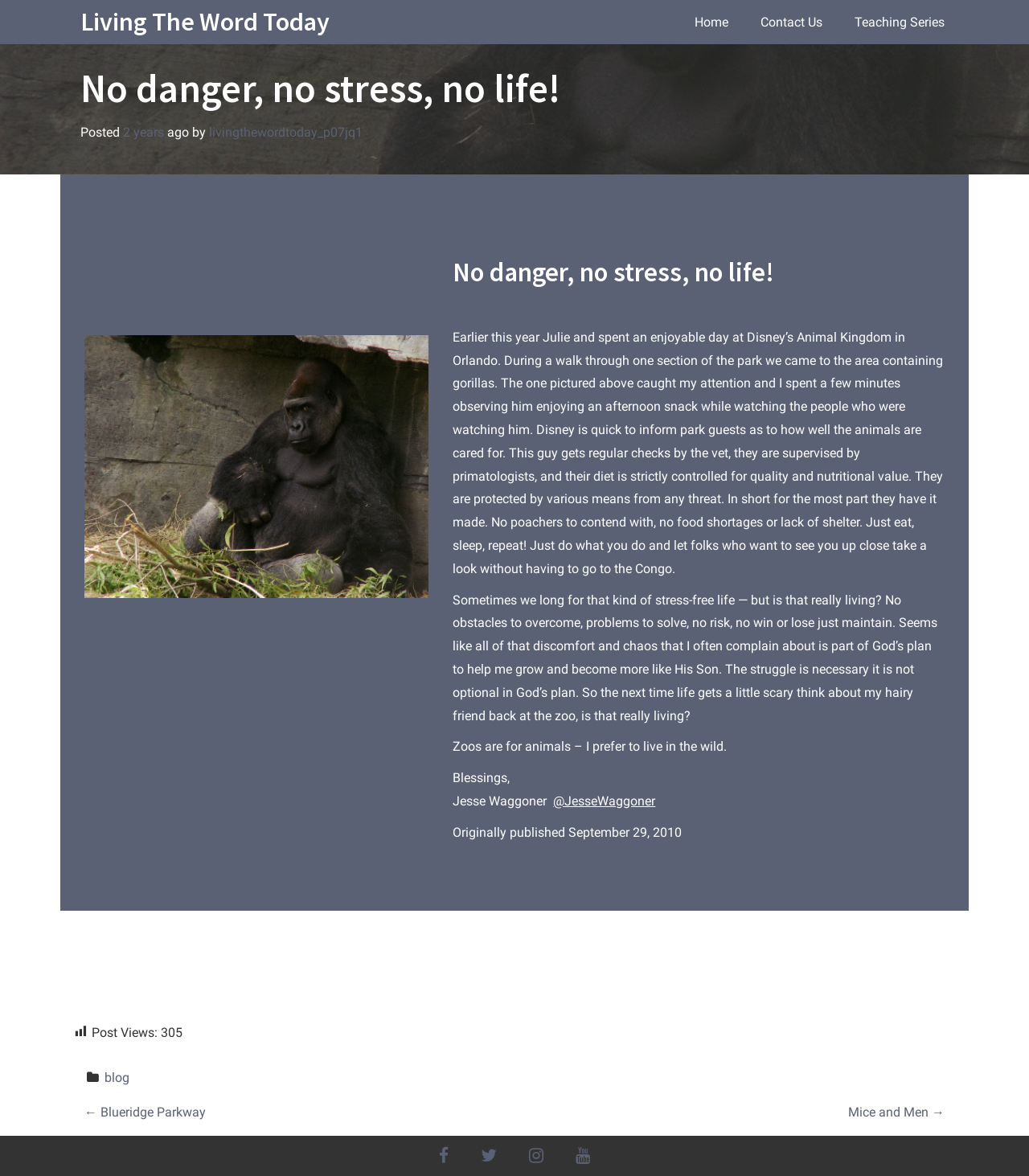Could you indicate the bounding box coordinates of the region to click in order to complete this instruction: "Click on the 'Contact Us' link".

[0.723, 0.002, 0.815, 0.036]